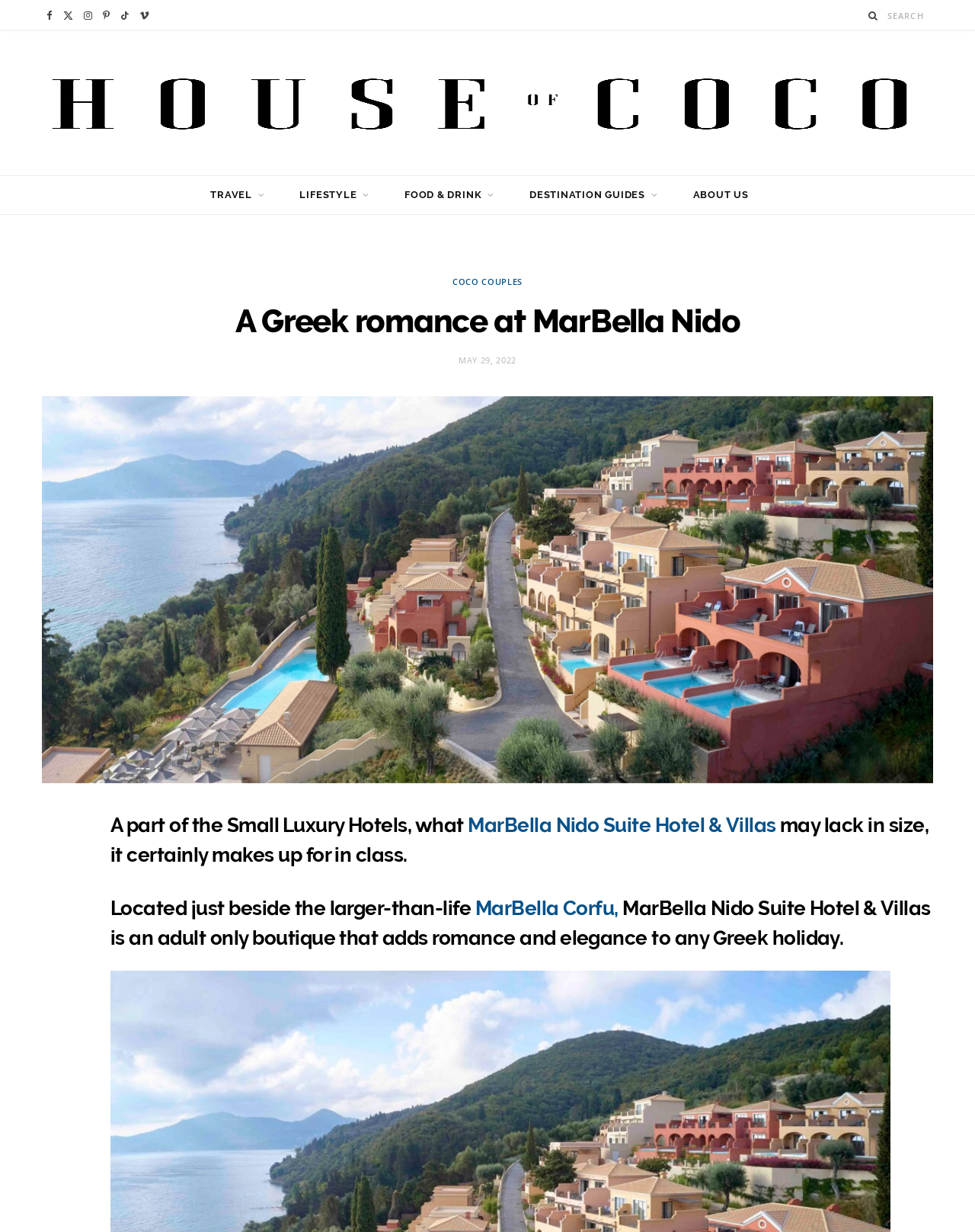Review the image closely and give a comprehensive answer to the question: What is the name of the magazine featured on this webpage?

The name of the magazine can be found in the link 'House Of Coco Magazine' at the top of the webpage, which is also accompanied by an image with the same name.